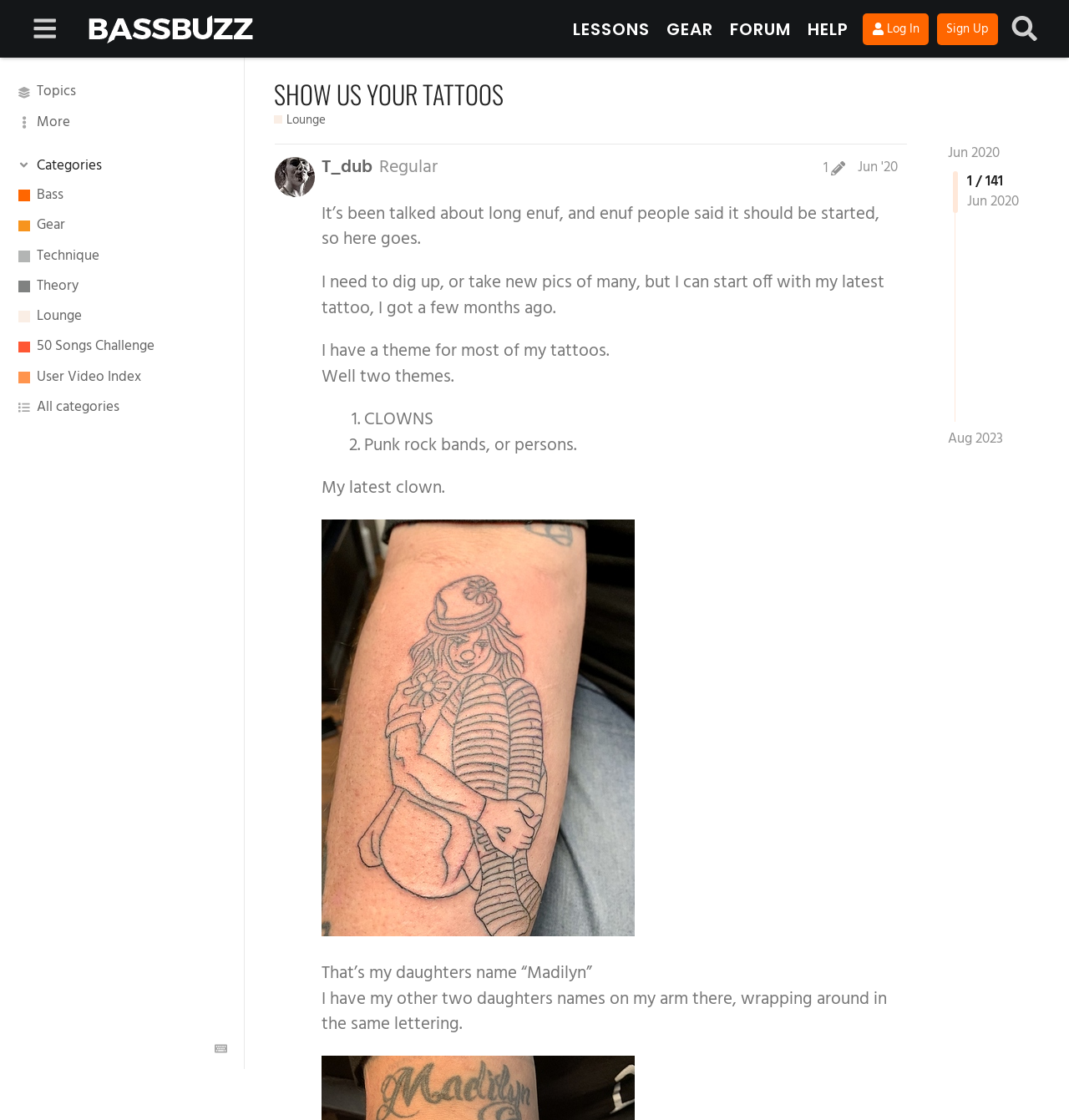Determine the bounding box coordinates of the clickable element to complete this instruction: "Explore the shop". Provide the coordinates in the format of four float numbers between 0 and 1, [left, top, right, bottom].

None